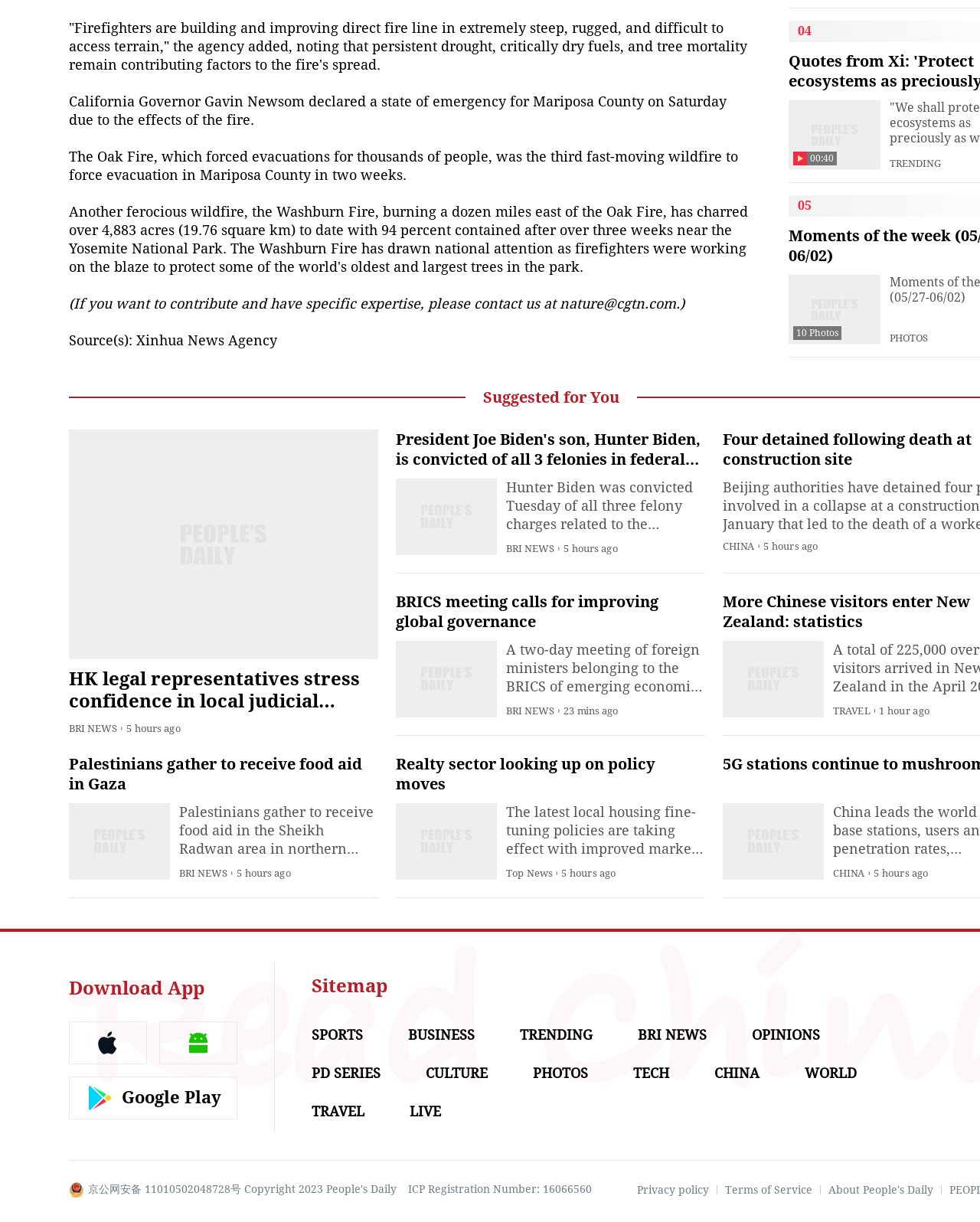Please provide a brief answer to the question using only one word or phrase: 
What is the topic of the news article at the top?

Oak Fire